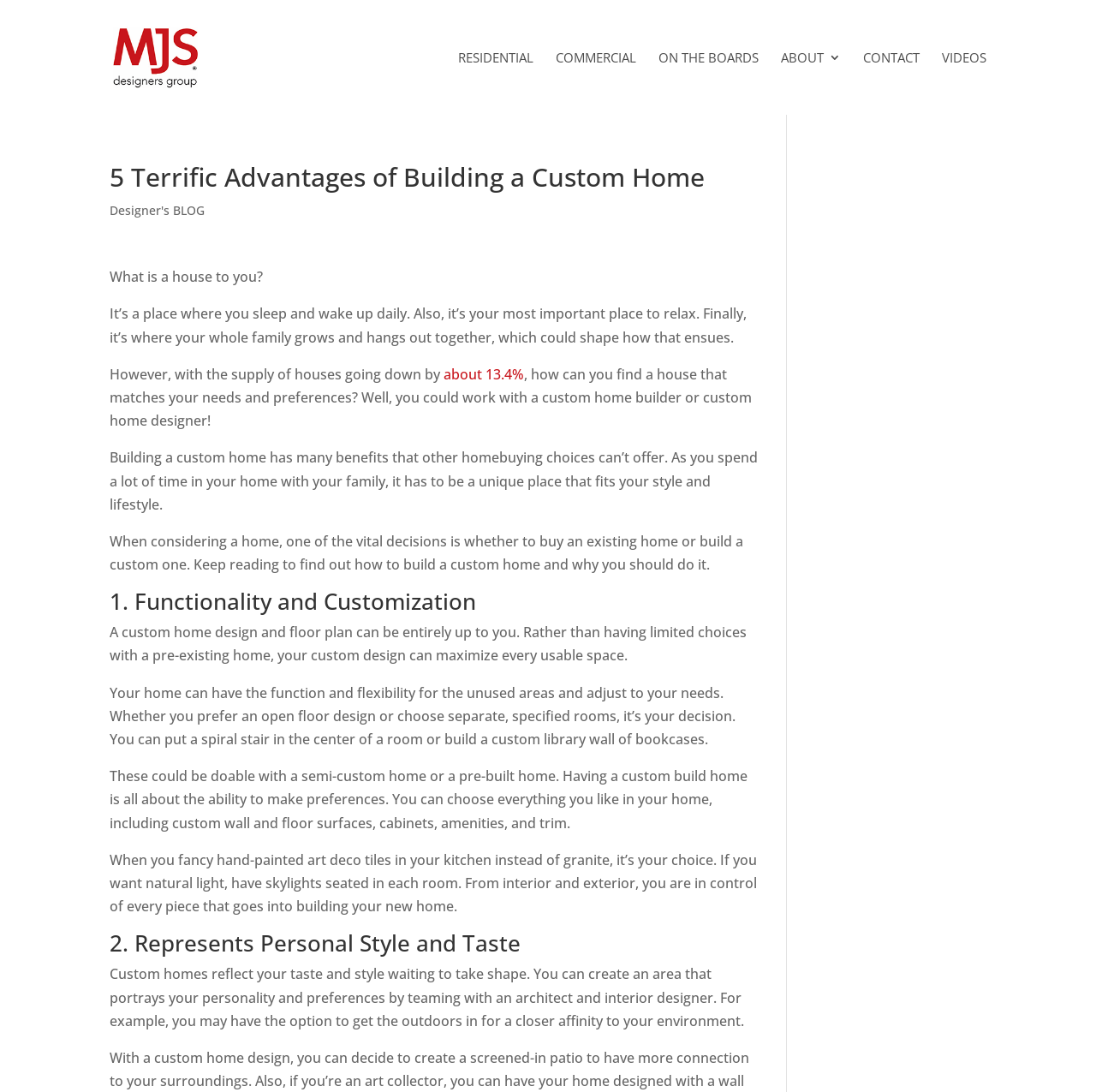Please determine the bounding box coordinates for the element with the description: "Designer's BLOG".

[0.1, 0.185, 0.187, 0.2]